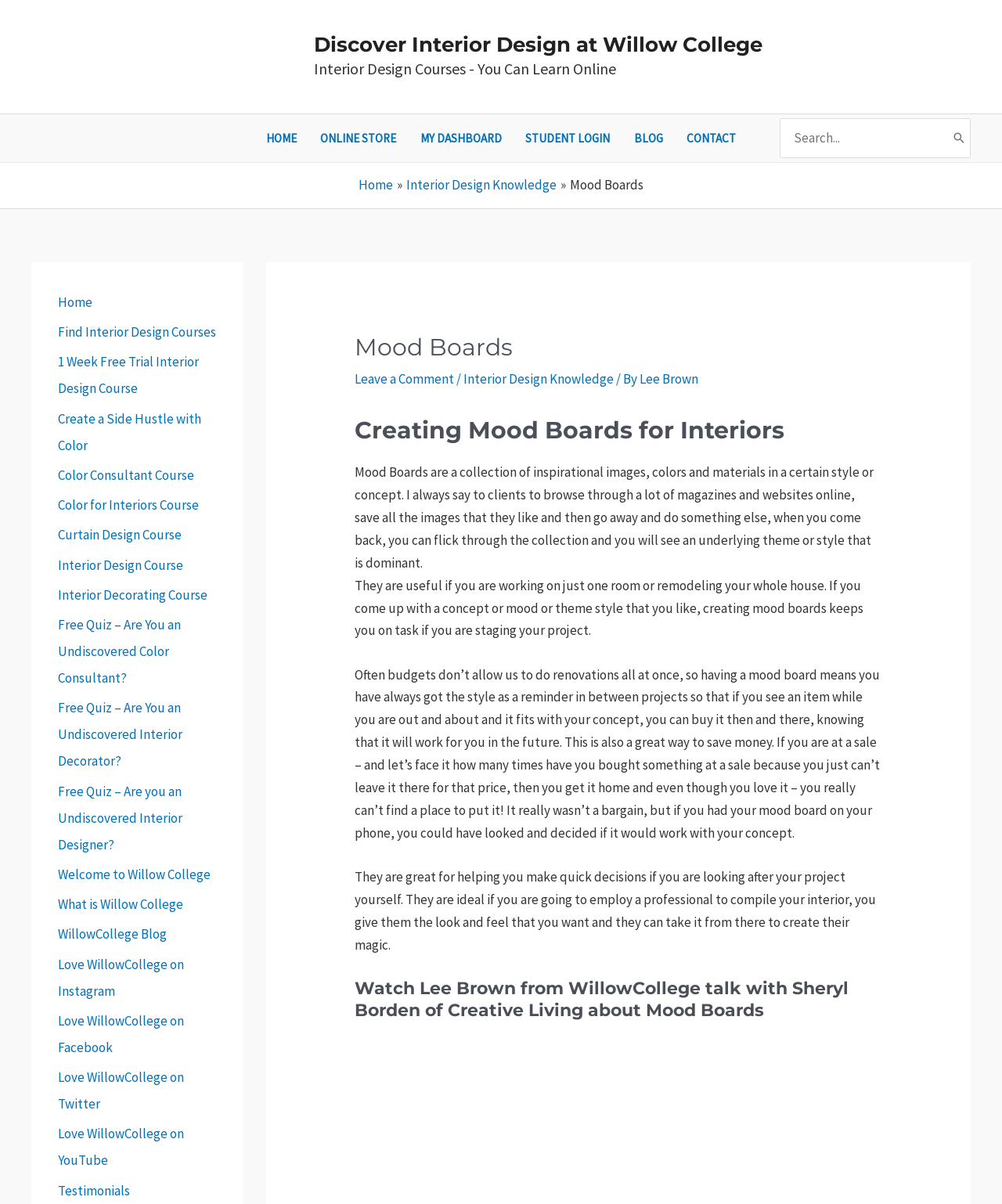Given the element description Color Consultant Course, specify the bounding box coordinates of the corresponding UI element in the format (top-left x, top-left y, bottom-right x, bottom-right y). All values must be between 0 and 1.

[0.058, 0.387, 0.194, 0.402]